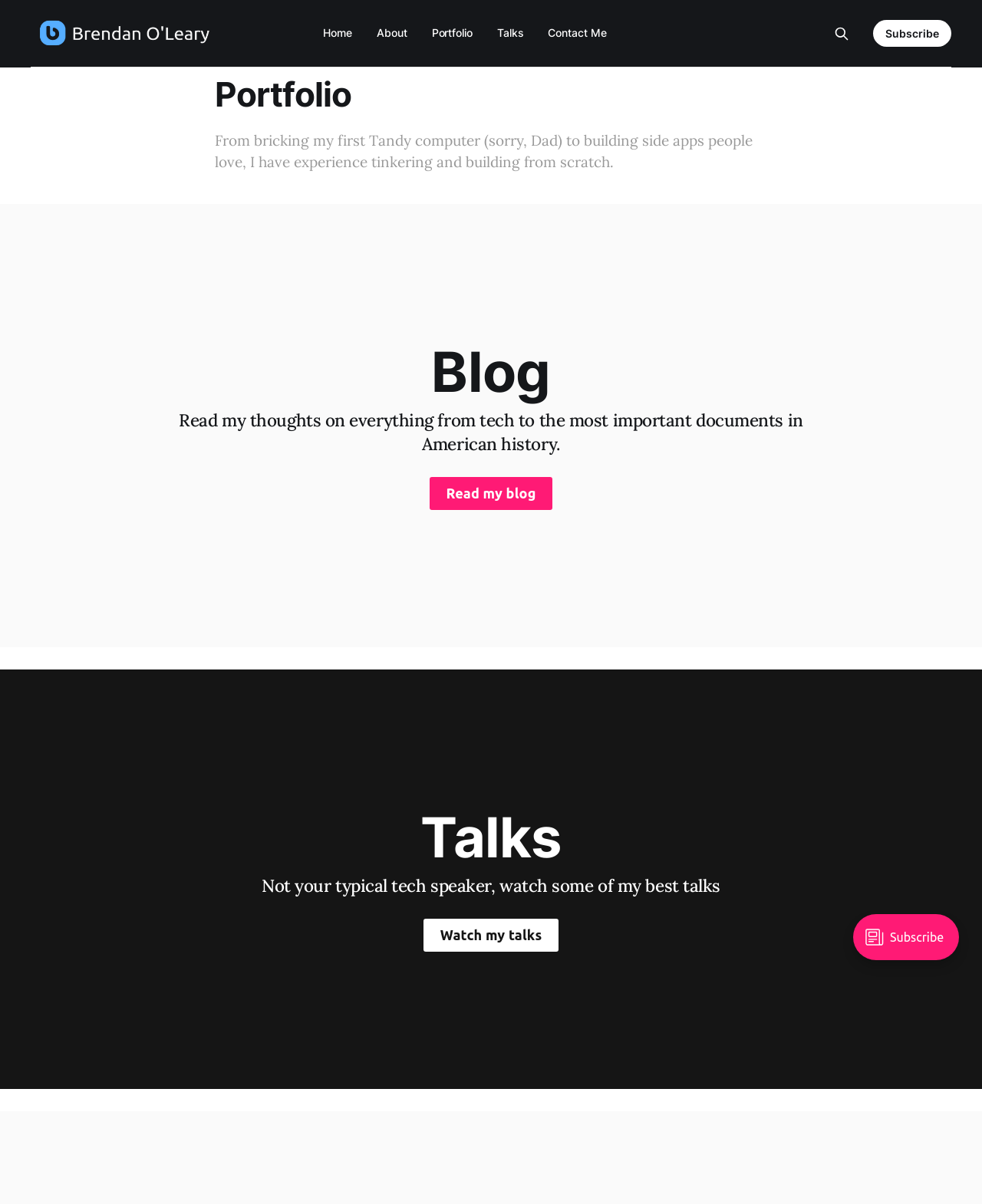Kindly determine the bounding box coordinates of the area that needs to be clicked to fulfill this instruction: "Go to the 'About' page".

[0.384, 0.022, 0.415, 0.033]